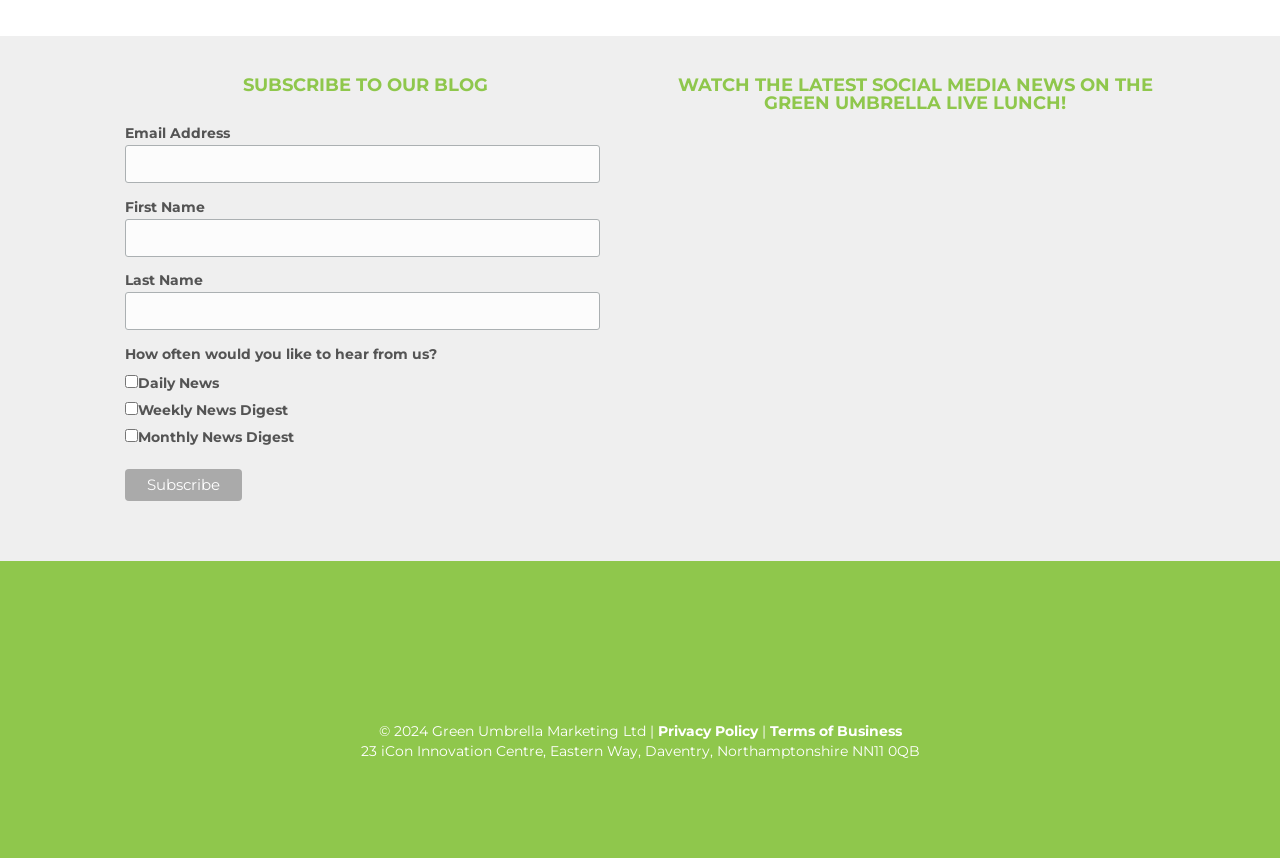Kindly determine the bounding box coordinates of the area that needs to be clicked to fulfill this instruction: "Enter email address".

[0.098, 0.169, 0.469, 0.213]